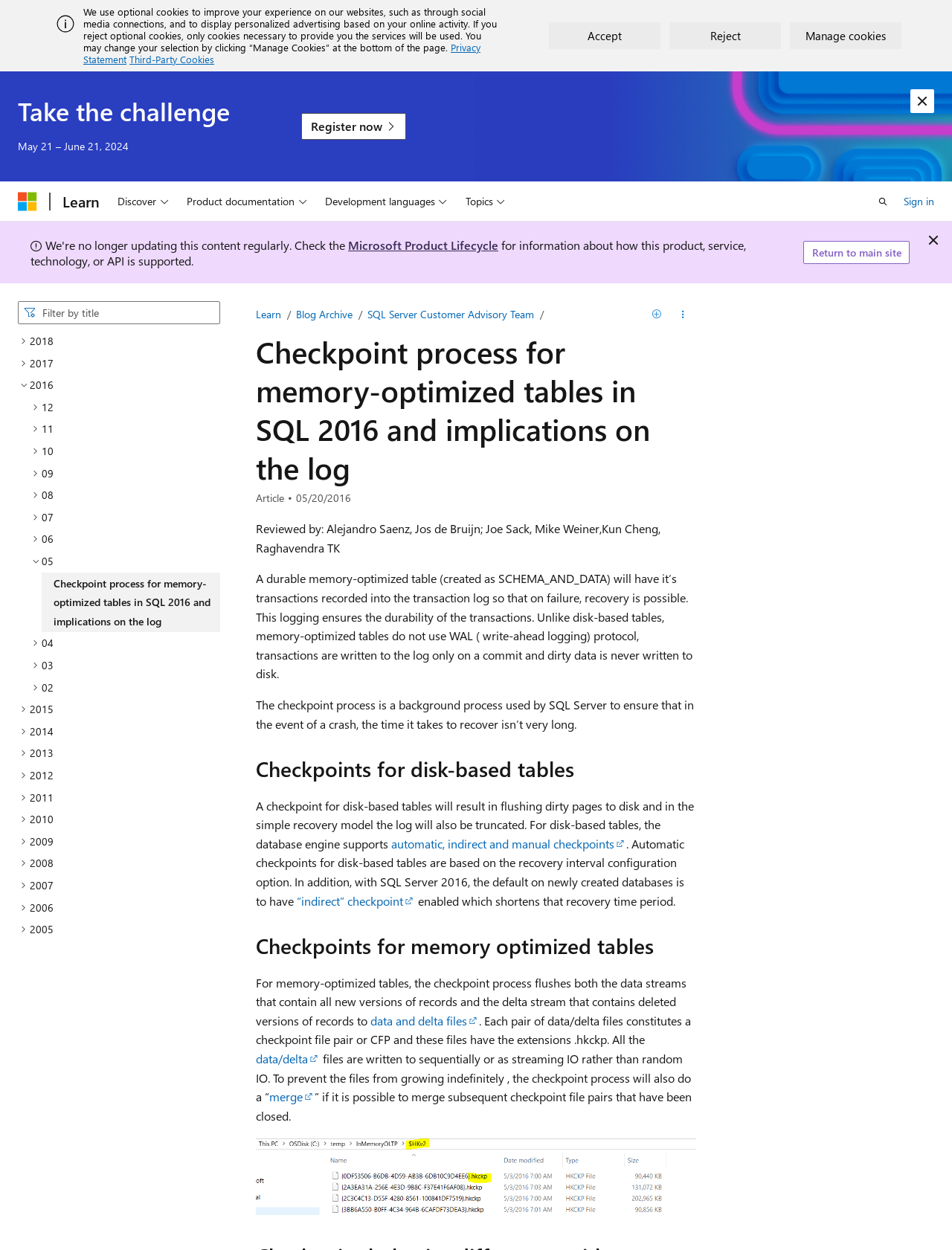Please determine the bounding box coordinates of the clickable area required to carry out the following instruction: "Click the 'Learn' link". The coordinates must be four float numbers between 0 and 1, represented as [left, top, right, bottom].

[0.269, 0.246, 0.295, 0.257]